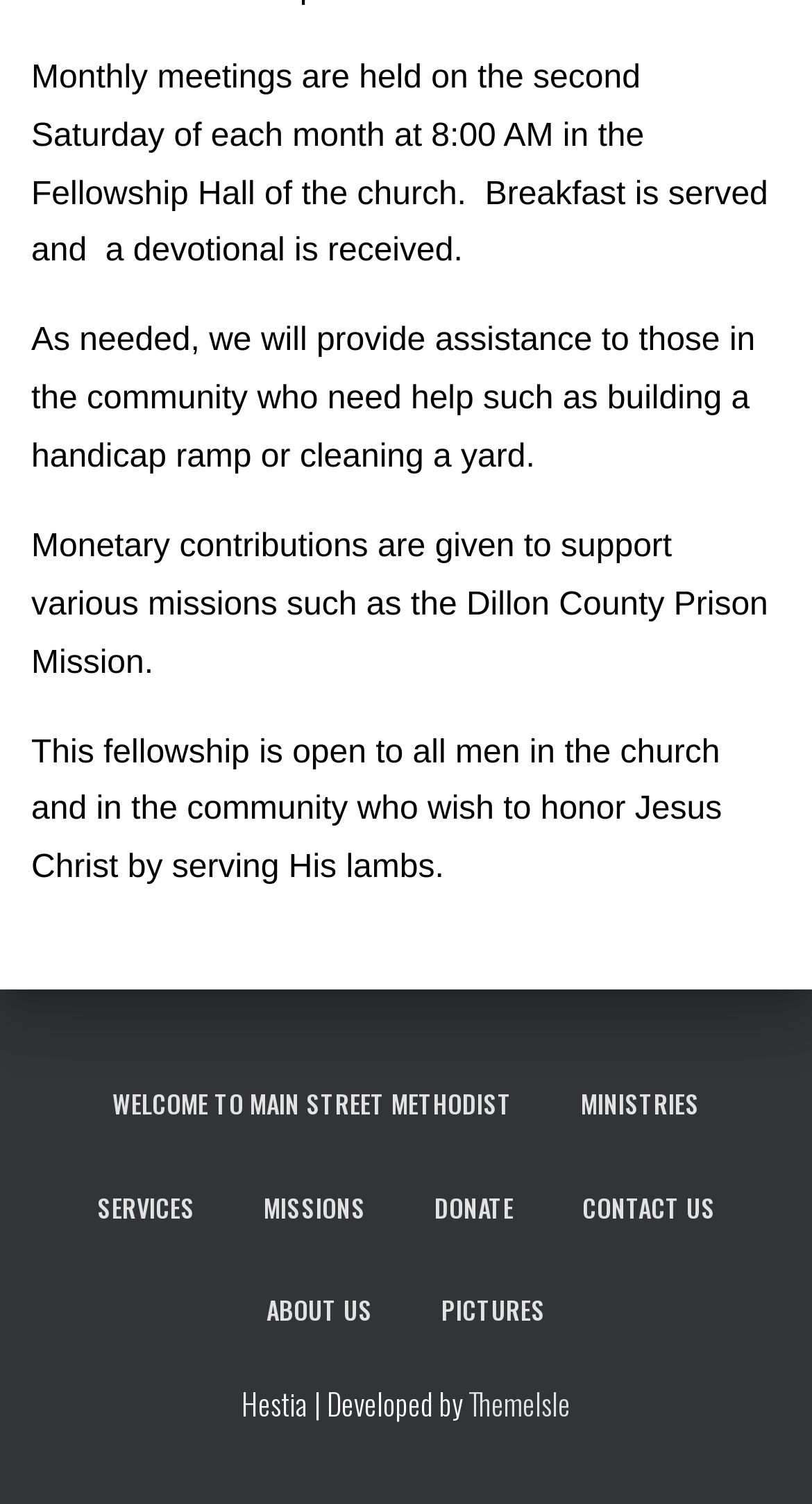Provide the bounding box coordinates, formatted as (top-left x, top-left y, bottom-right x, bottom-right y), with all values being floating point numbers between 0 and 1. Identify the bounding box of the UI element that matches the description: About Us

[0.29, 0.837, 0.497, 0.905]